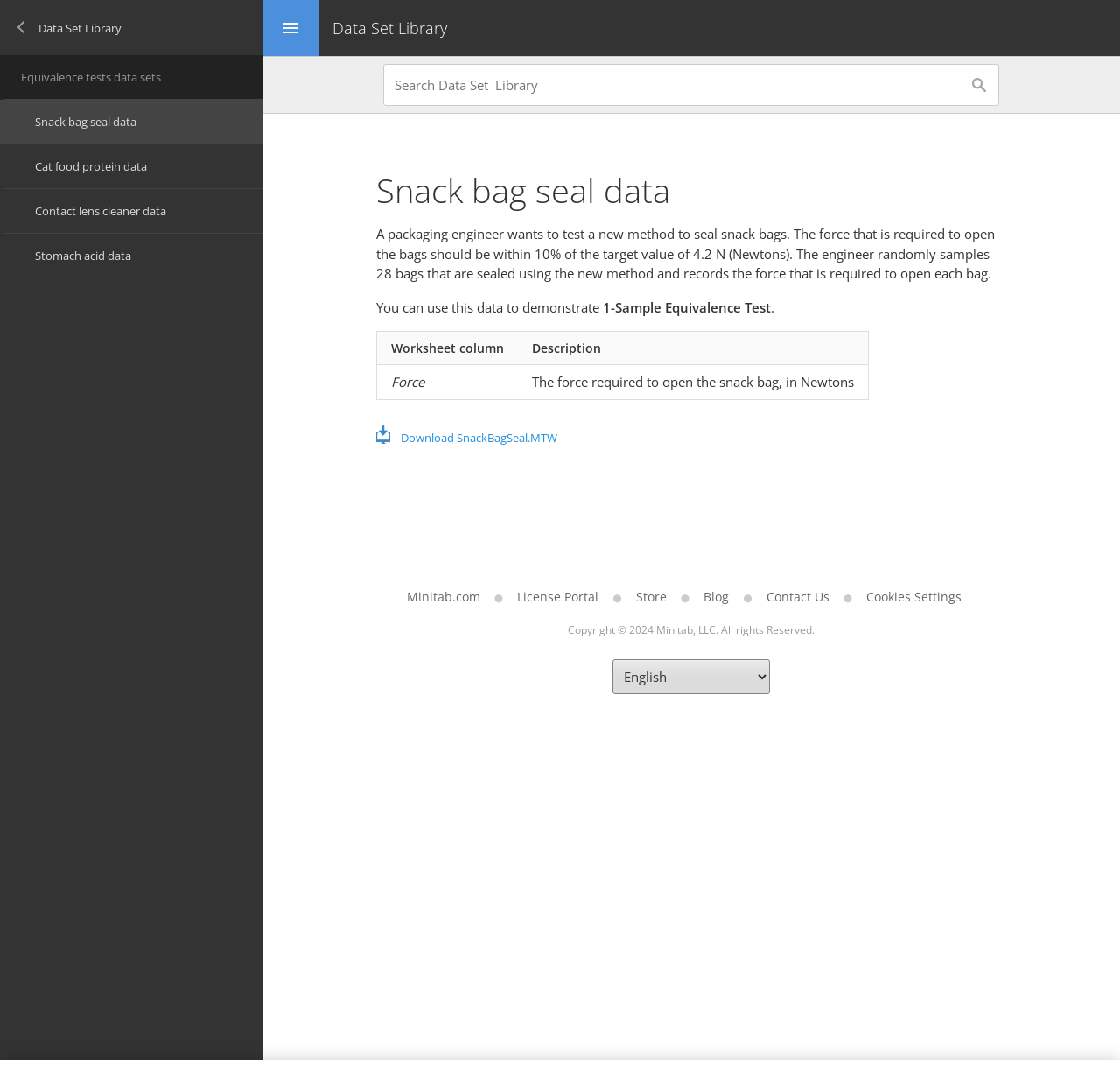Extract the primary headline from the webpage and present its text.

Snack bag seal data